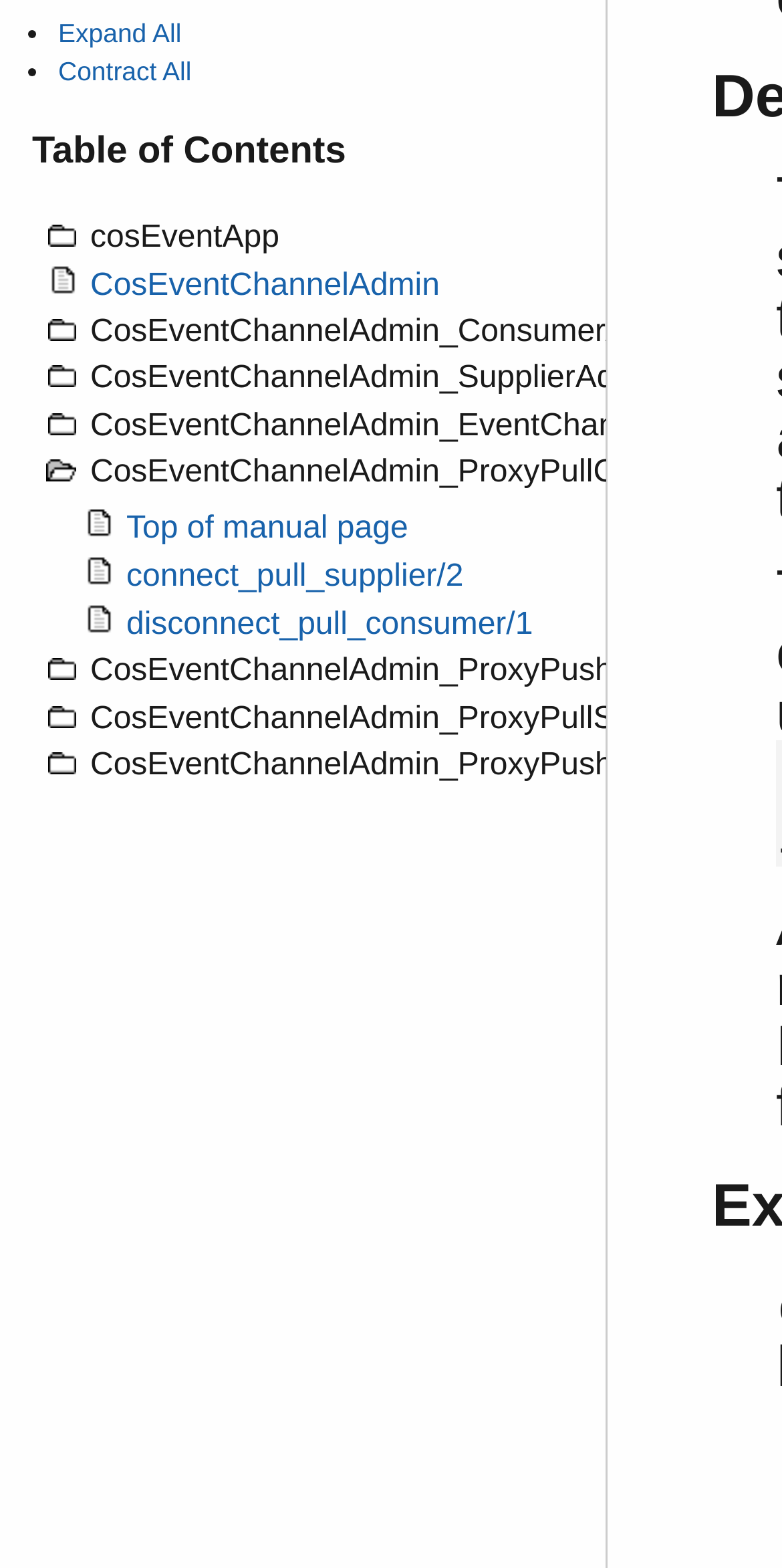Locate the UI element described by connect_pull_supplier/2 and provide its bounding box coordinates. Use the format (top-left x, top-left y, bottom-right x, bottom-right y) with all values as floating point numbers between 0 and 1.

[0.162, 0.357, 0.593, 0.379]